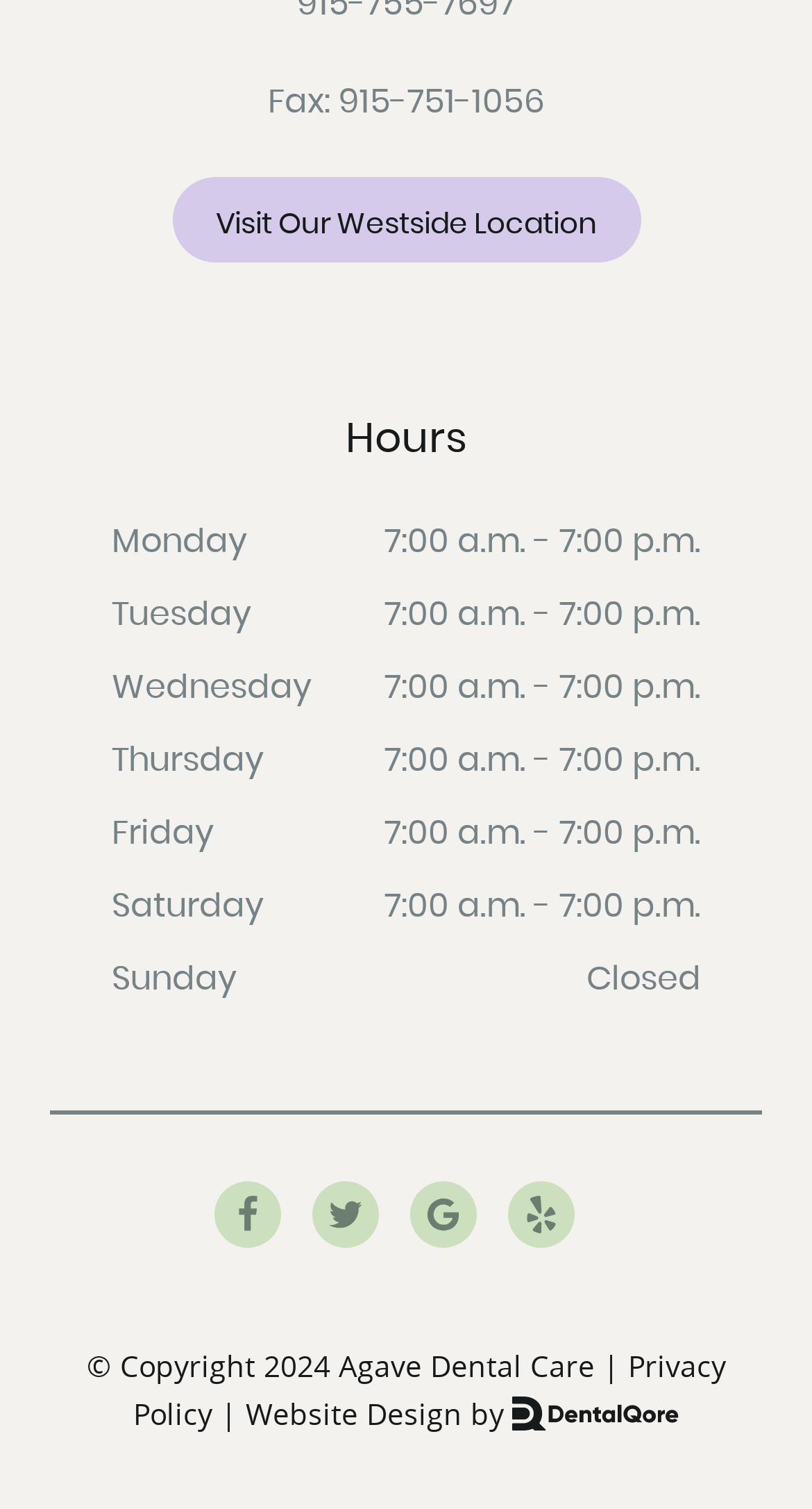How many social media links are there?
Provide a detailed answer to the question using information from the image.

I counted the number of link elements with images of social media icons, including Facebook, Twitter, Google, and Yelp, located at the bottom of the webpage.